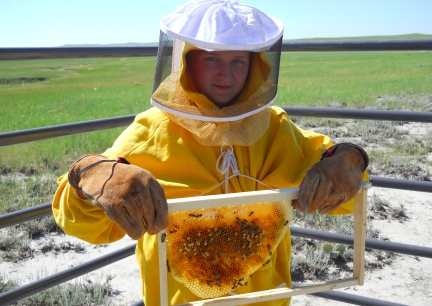What is the background of the outdoor setting?
Please respond to the question thoroughly and include all relevant details.

The caption describes the outdoor setting where the beekeeper is standing, and it mentions that the background features expansive green fields, indicating a rural or natural environment.